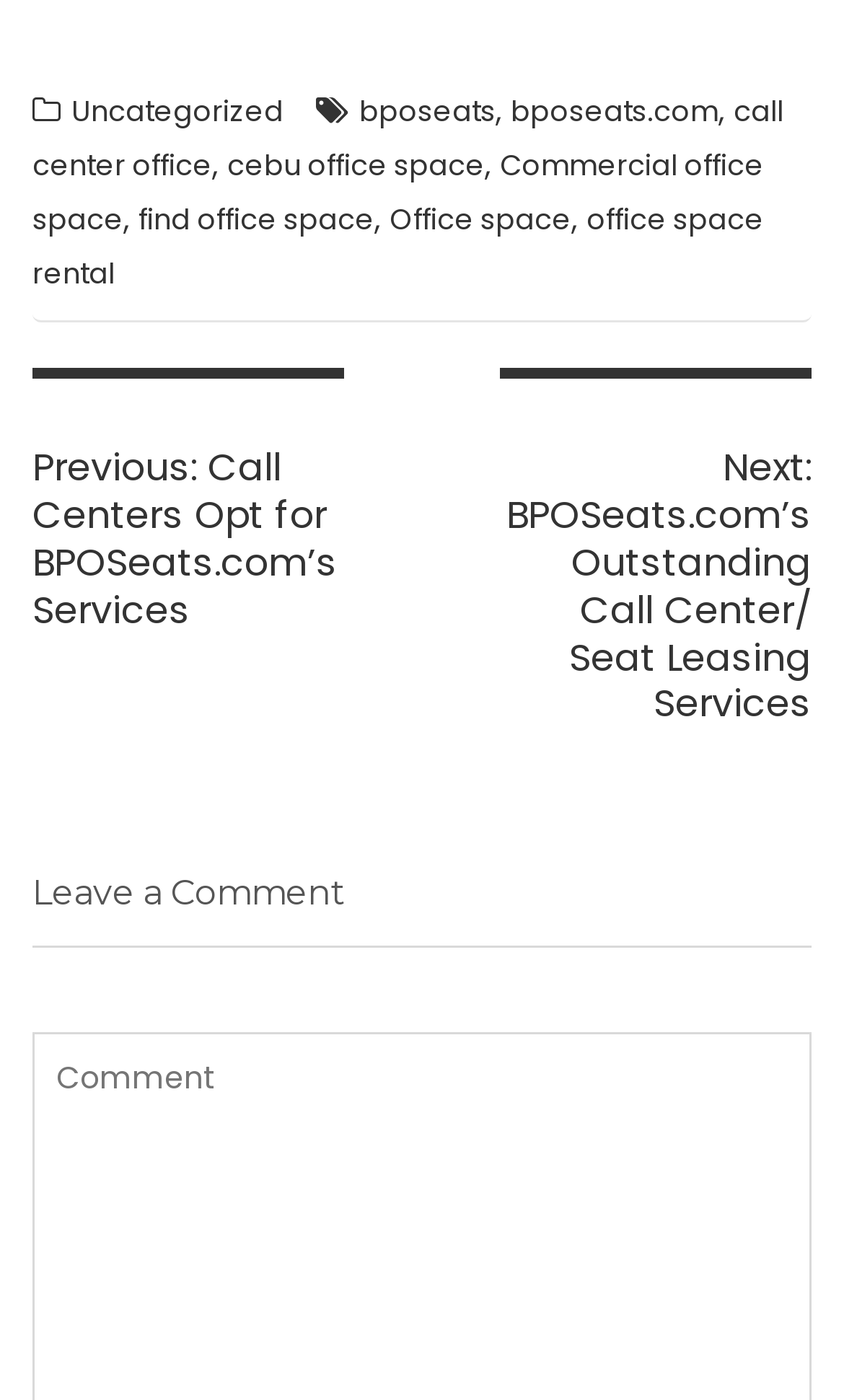How many links are there in the footer section?
Using the details from the image, give an elaborate explanation to answer the question.

The footer section of the webpage contains several links. By counting these links, we can see that there are 7 links in total, including 'Uncategorized', 'bposeats', 'bposeats.com', 'call center office', 'cebu office space', 'Commercial office space', and 'office space rental'.